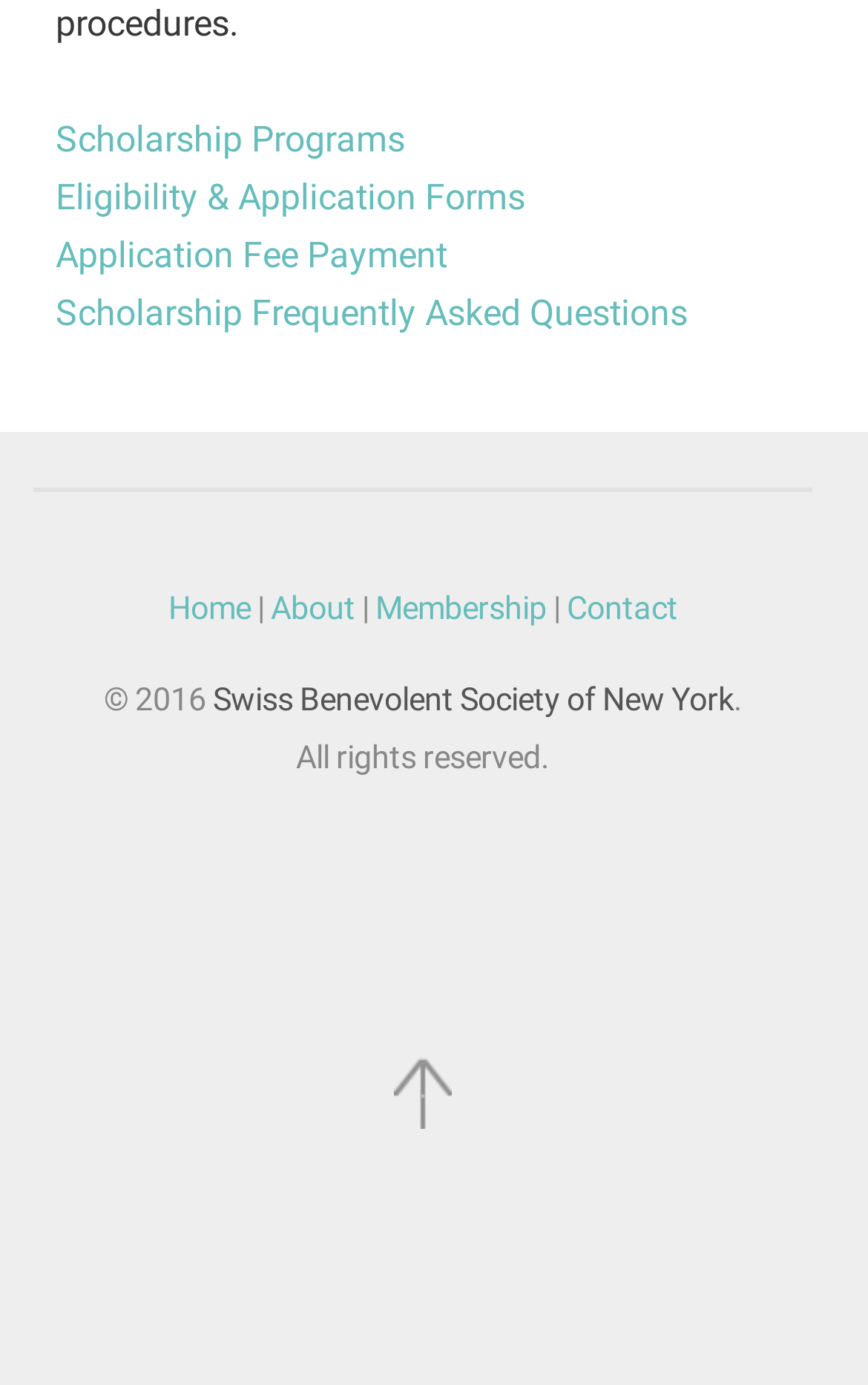Please determine the bounding box coordinates for the element that should be clicked to follow these instructions: "Go to Home".

[0.194, 0.426, 0.288, 0.453]